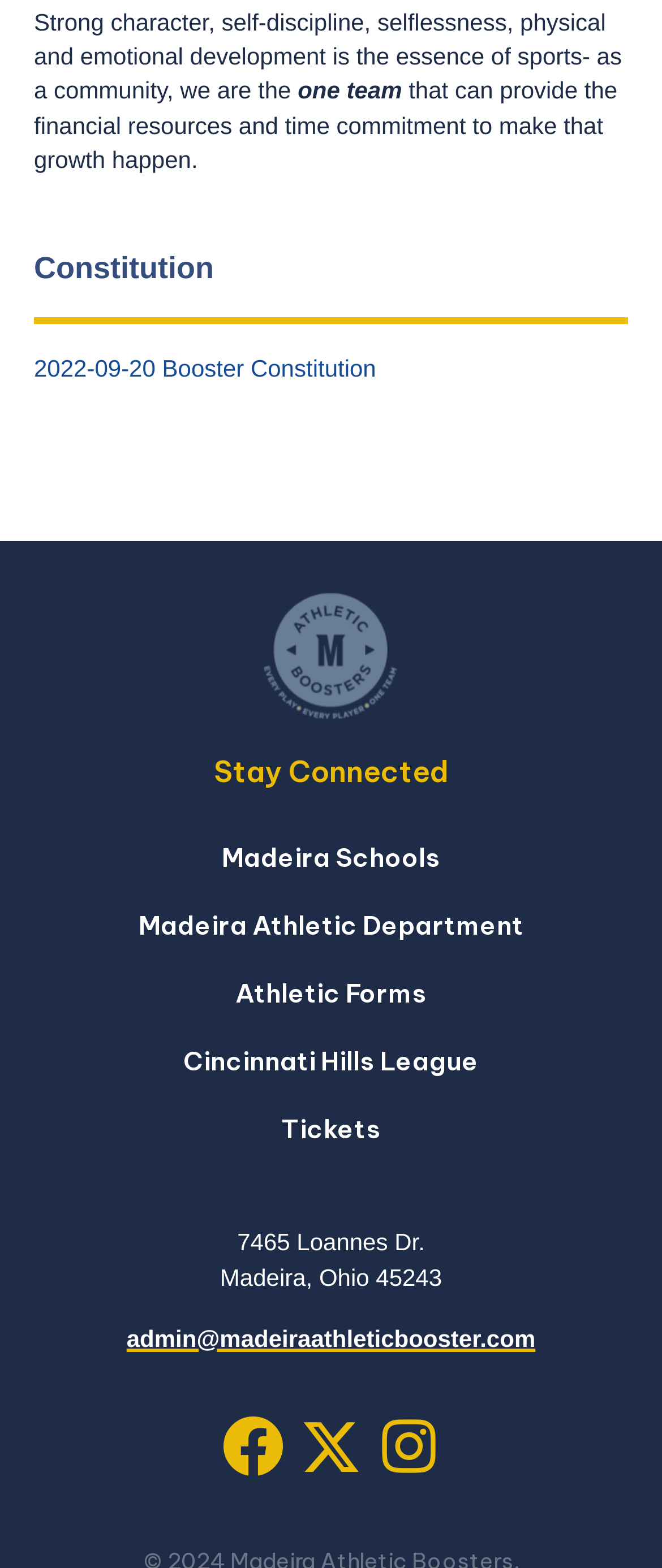Specify the bounding box coordinates (top-left x, top-left y, bottom-right x, bottom-right y) of the UI element in the screenshot that matches this description: Cincinnati Hills League

[0.277, 0.667, 0.723, 0.687]